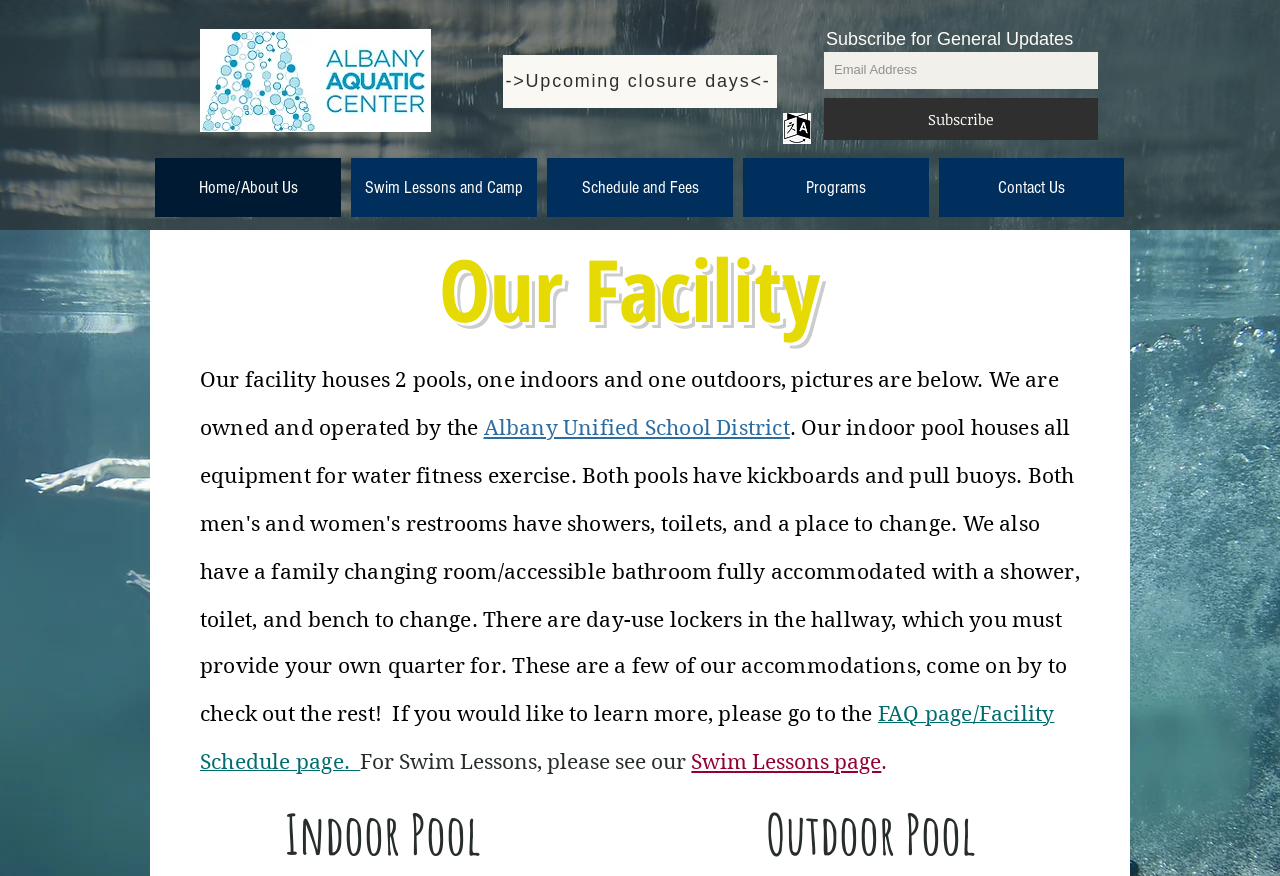Respond with a single word or phrase to the following question: What is the function of the family changing room?

Accessible bathroom